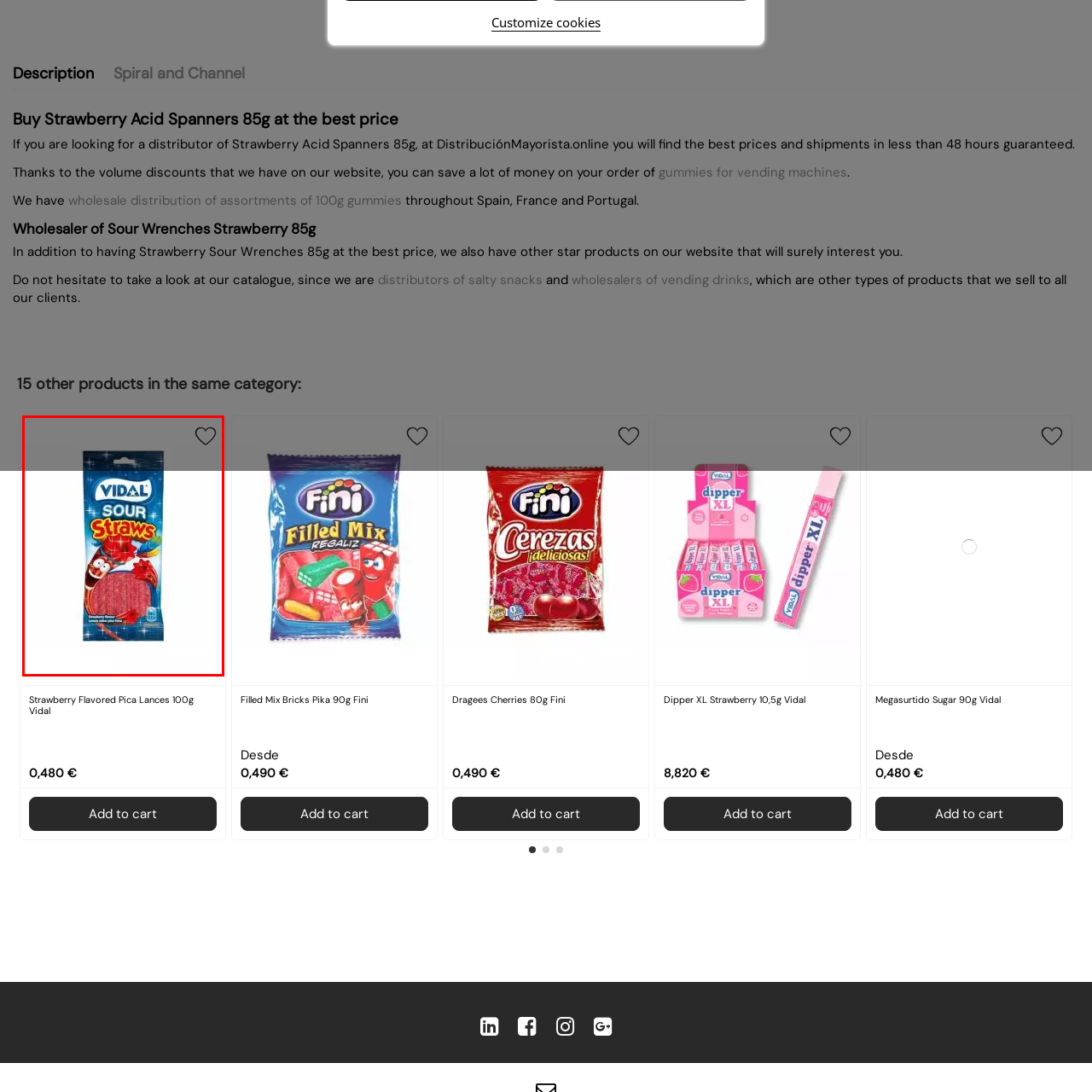What is the dominant color of the packet?
Look at the area highlighted by the red bounding box and answer the question in detail, drawing from the specifics shown in the image.

The dominant color of the packet is blue, as it is mentioned in the caption that 'The packet is predominantly blue, adorned with colorful stars and graphics...'.